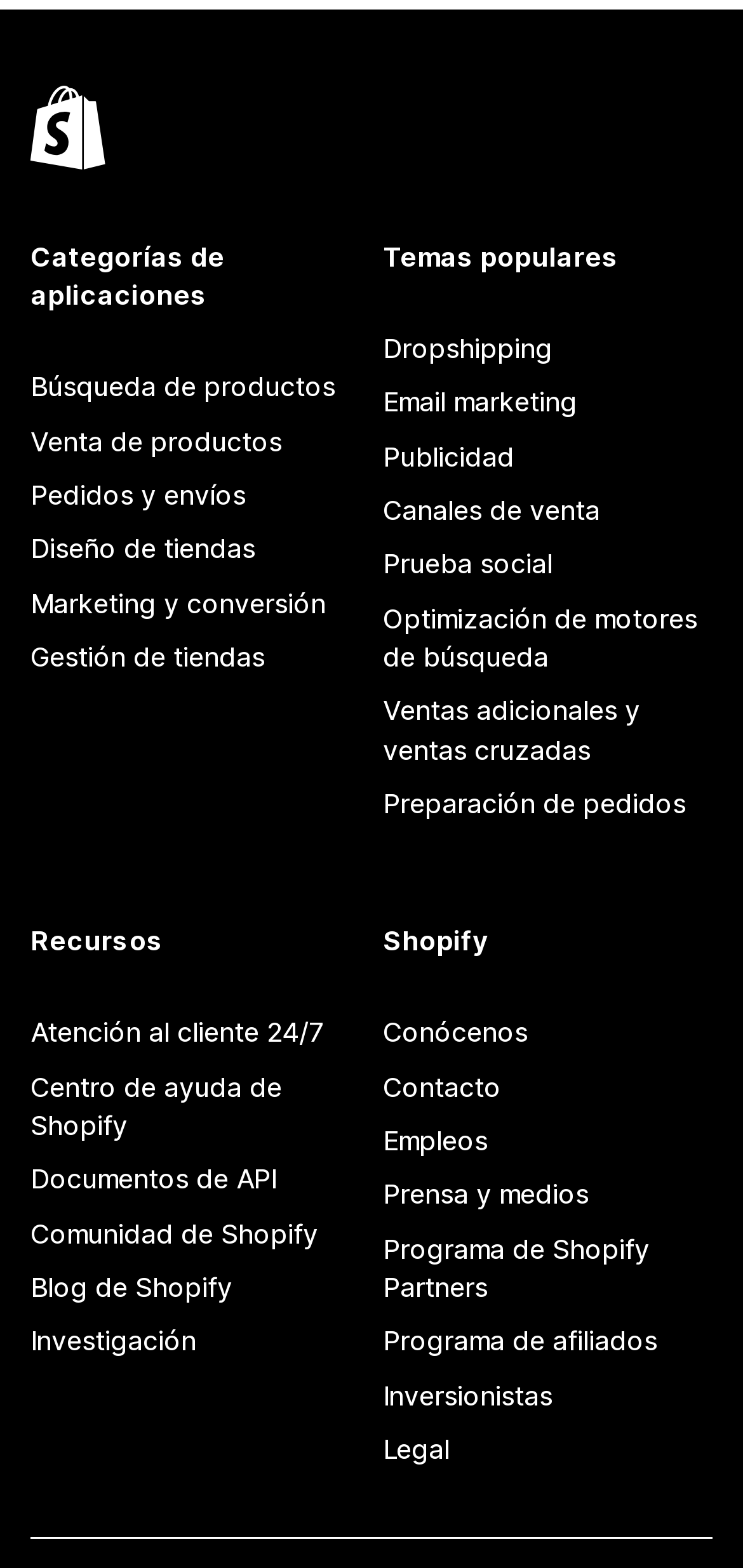Please find the bounding box coordinates (top-left x, top-left y, bottom-right x, bottom-right y) in the screenshot for the UI element described as follows: Email marketing

[0.515, 0.24, 0.959, 0.274]